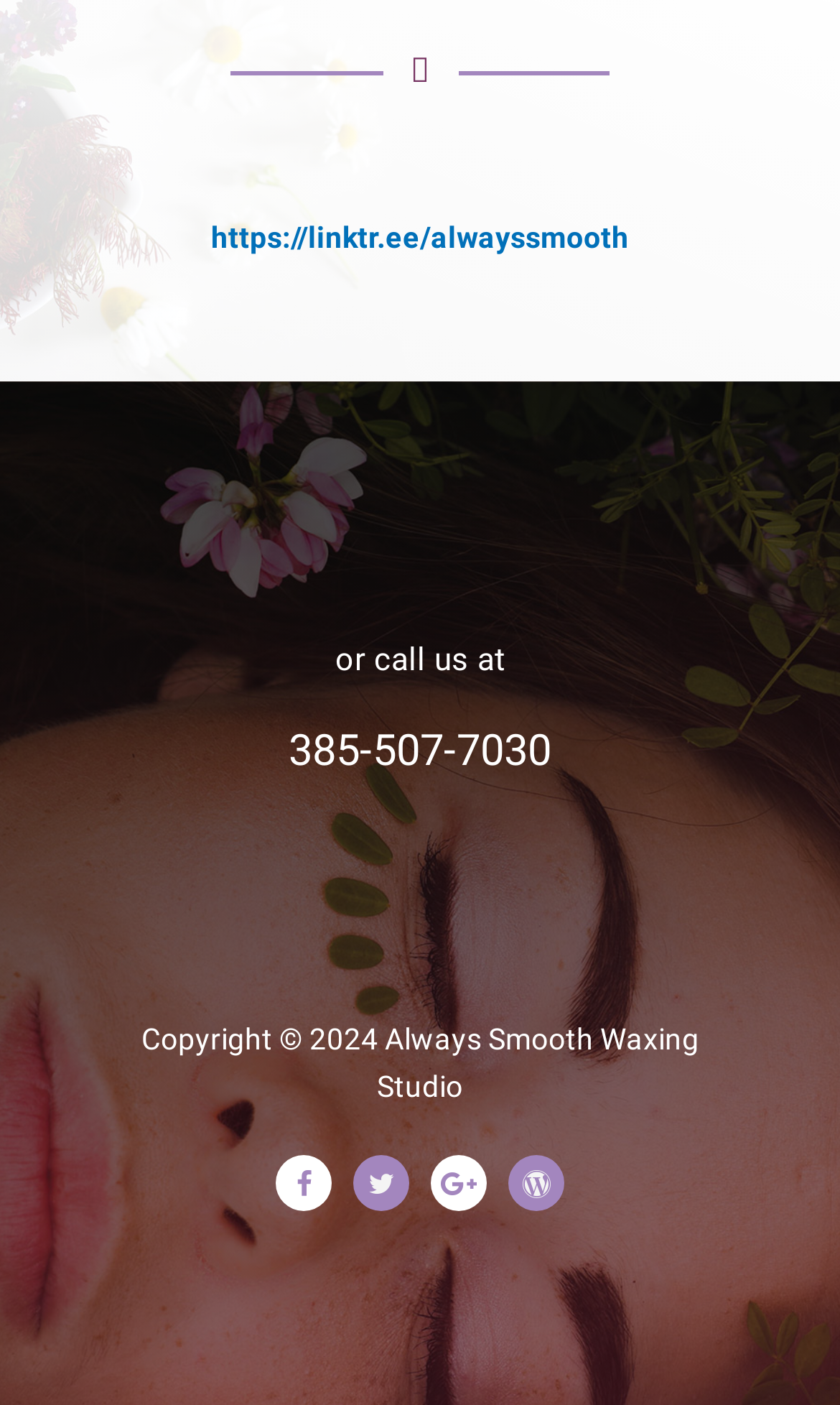Provide a brief response to the question using a single word or phrase: 
What is the name of the waxing studio?

Always Smooth Waxing Studio